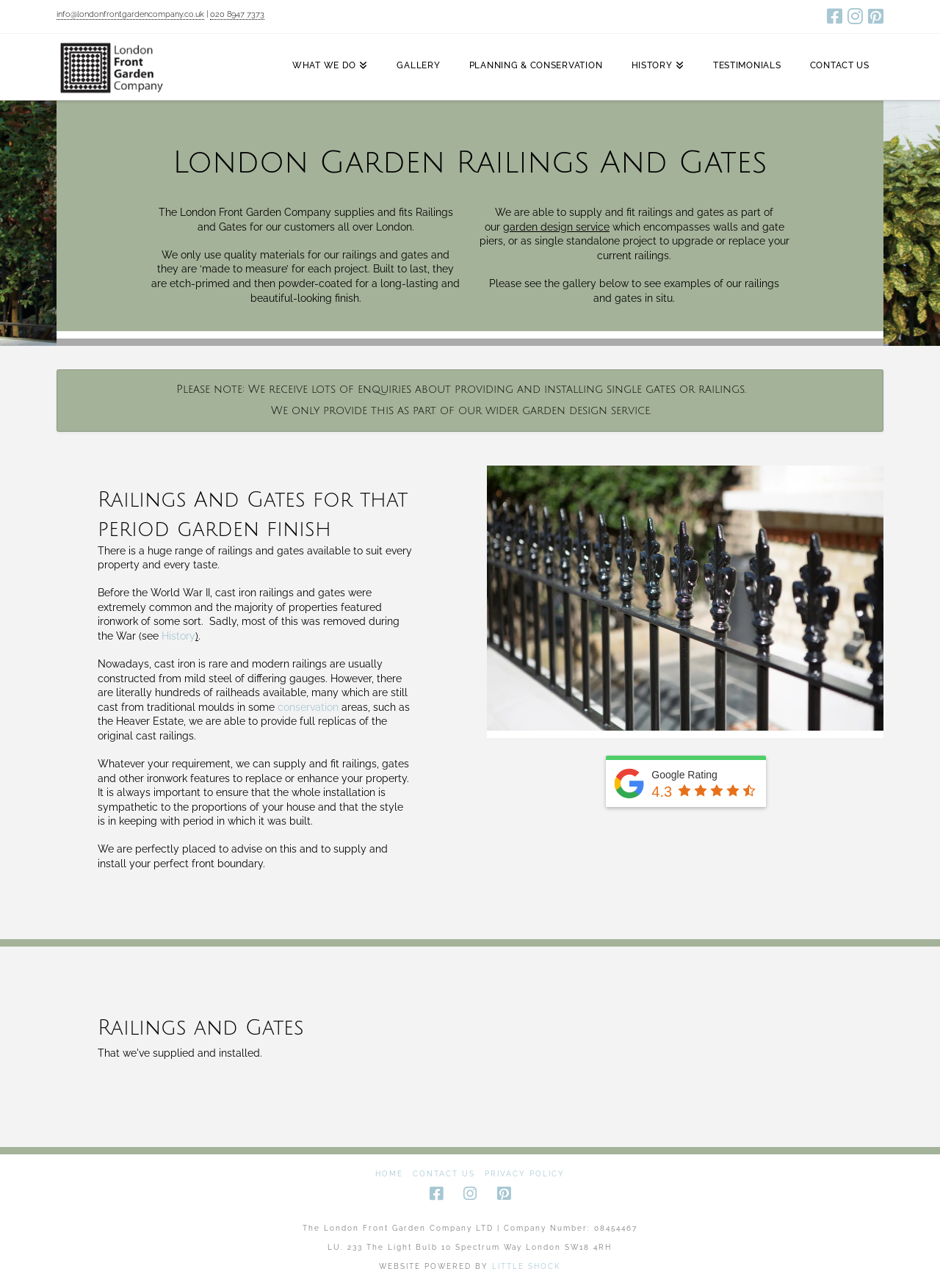Kindly determine the bounding box coordinates for the clickable area to achieve the given instruction: "Check the company's Facebook page".

[0.88, 0.006, 0.896, 0.019]